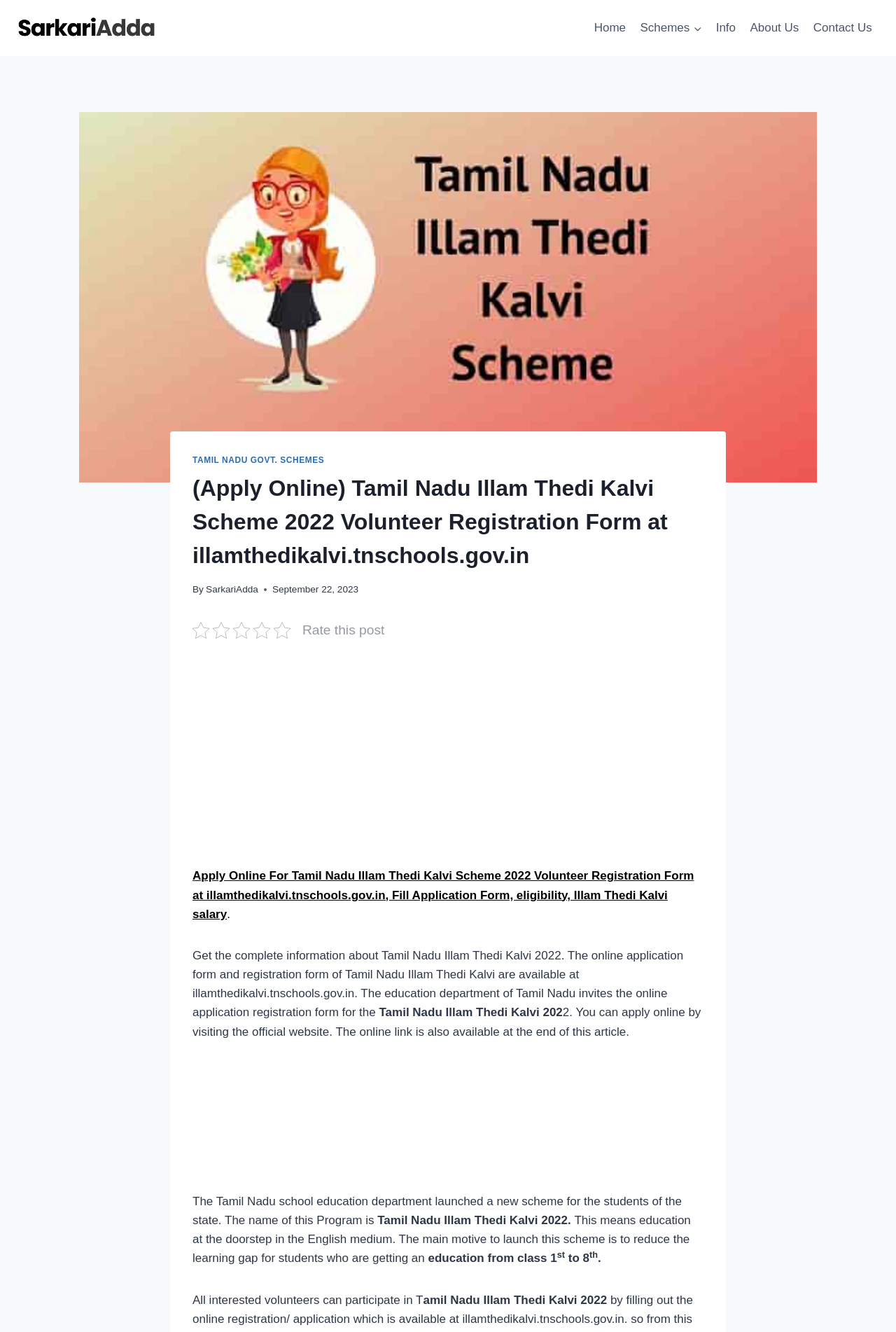Bounding box coordinates are to be given in the format (top-left x, top-left y, bottom-right x, bottom-right y). All values must be floating point numbers between 0 and 1. Provide the bounding box coordinate for the UI element described as: Tamil Nadu Govt. Schemes

[0.215, 0.342, 0.362, 0.349]